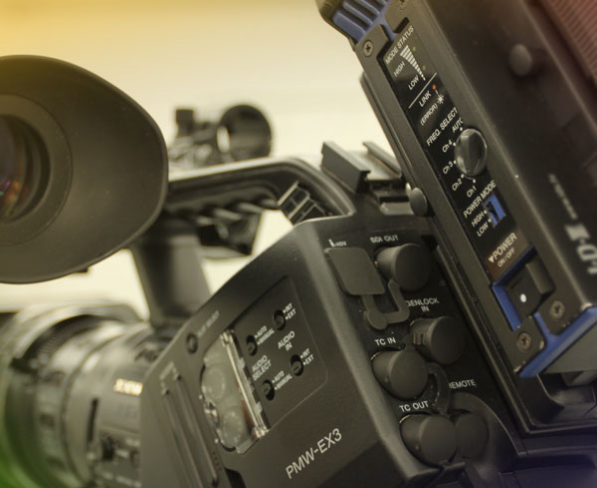Thoroughly describe the content and context of the image.

The image features a close-up view of a professional video camera, capturing intricate details of its exterior. Prominently displayed is the lens with a large hood, suggesting it is designed for high-quality filming. The body of the camera is labeled "PMW-EX3," indicating its model, which is known for its use in various filming scenarios. 

Control buttons and ports are visible on the side, showcasing the camera’s functionality for both input and output connections. This setup hints at its ability to handle complex filming requirements, particularly in settings like stage events, award ceremonies, and conferences, where wireless filming can enhance the production quality. The image is part of a broader discussion on wireless filming technology, highlighting the easy mobility and operational effectiveness it offers in dynamic filming environments.